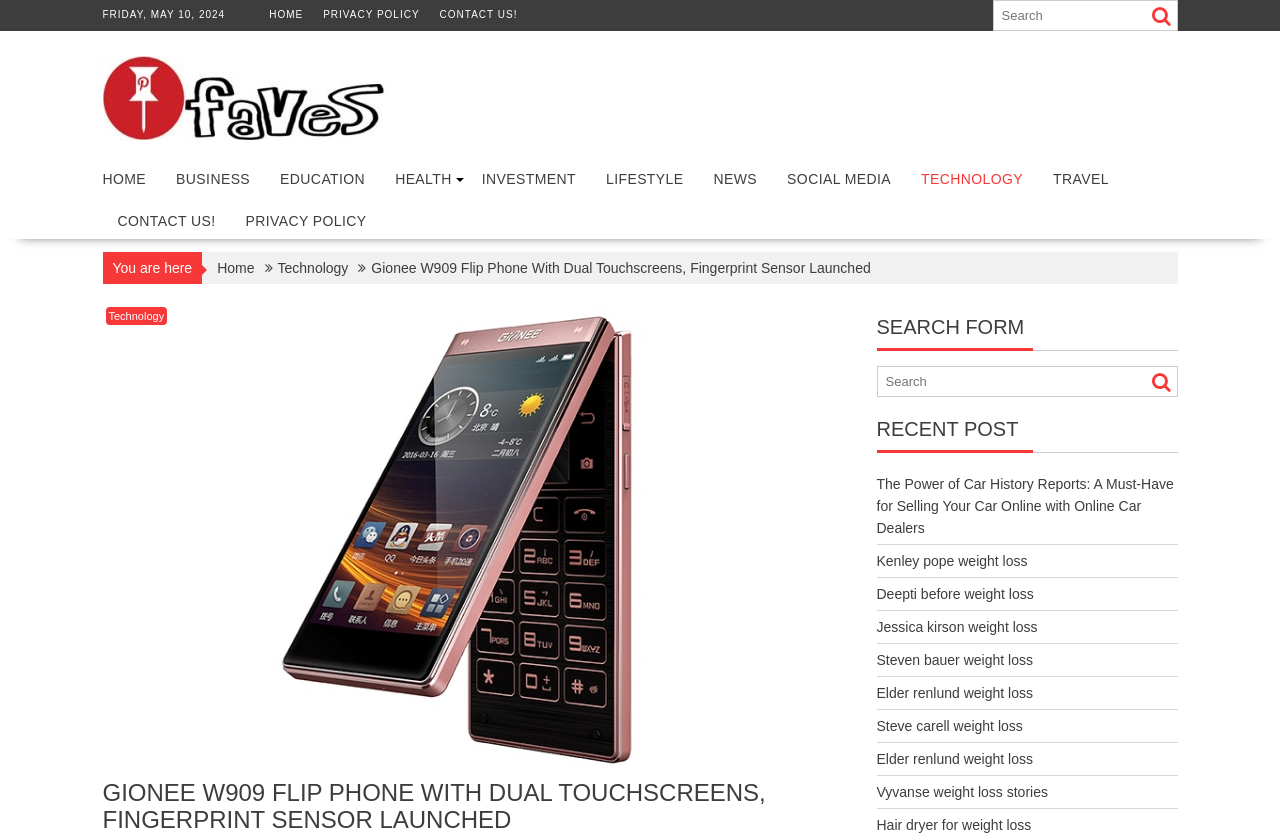Respond to the following query with just one word or a short phrase: 
How many recent posts are listed?

10